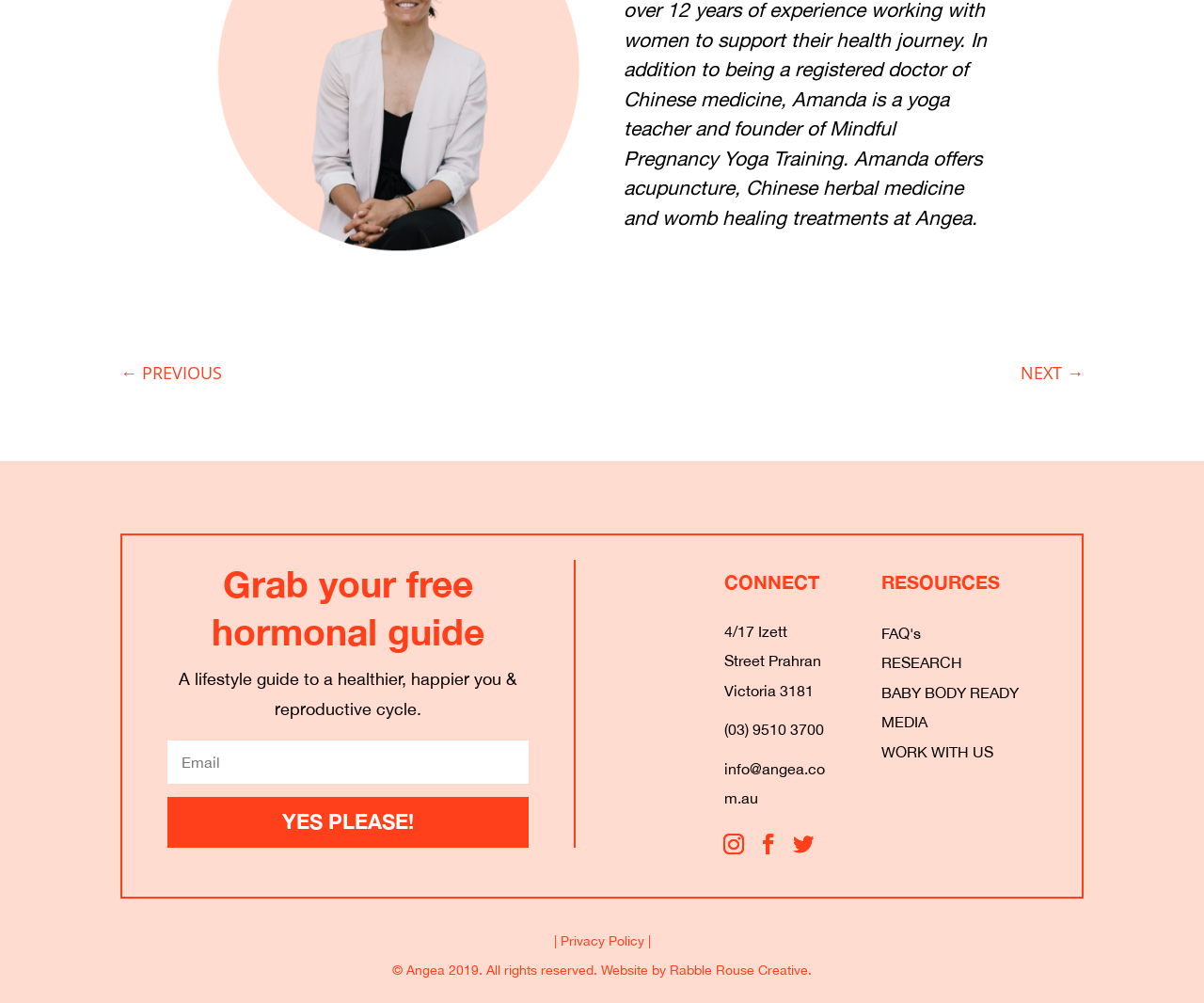Identify the bounding box coordinates of the region that needs to be clicked to carry out this instruction: "Click on the 'NEXT →' link". Provide these coordinates as four float numbers ranging from 0 to 1, i.e., [left, top, right, bottom].

[0.848, 0.358, 0.9, 0.387]